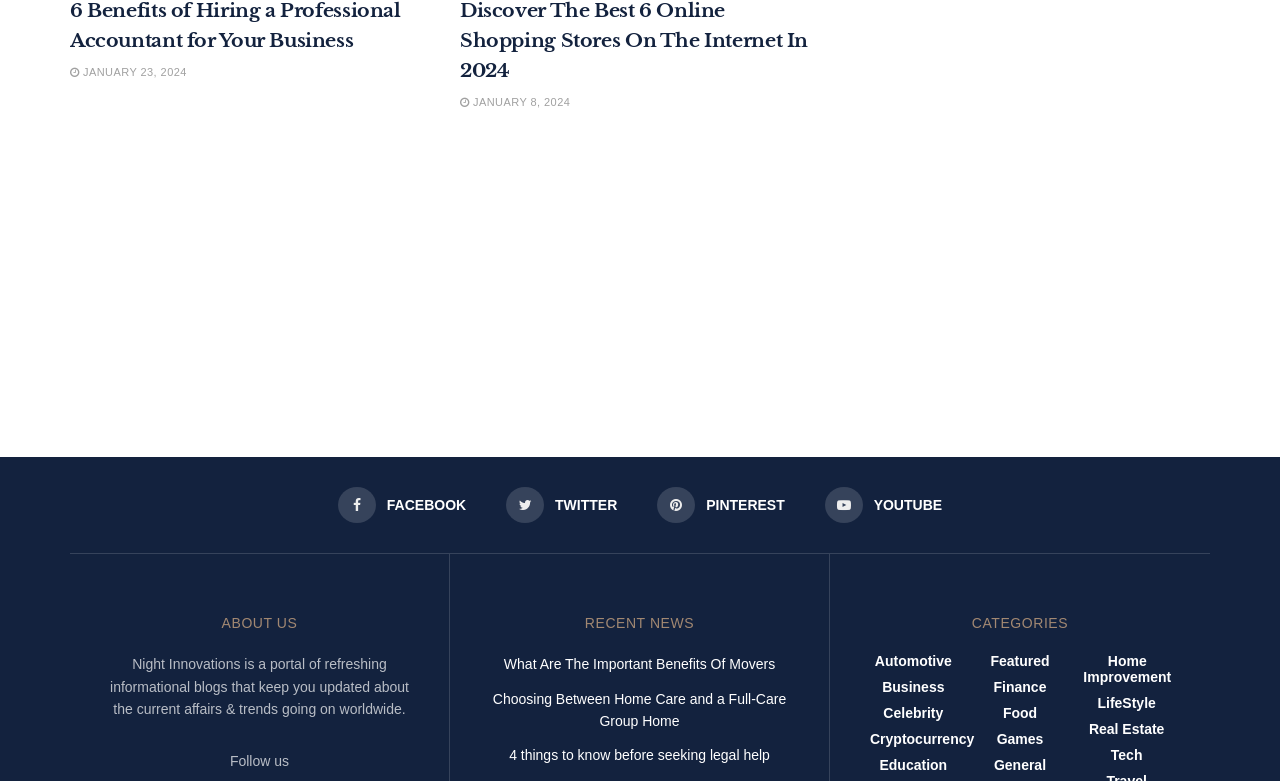What is the name of the website?
Based on the visual content, answer with a single word or a brief phrase.

Night Innovations